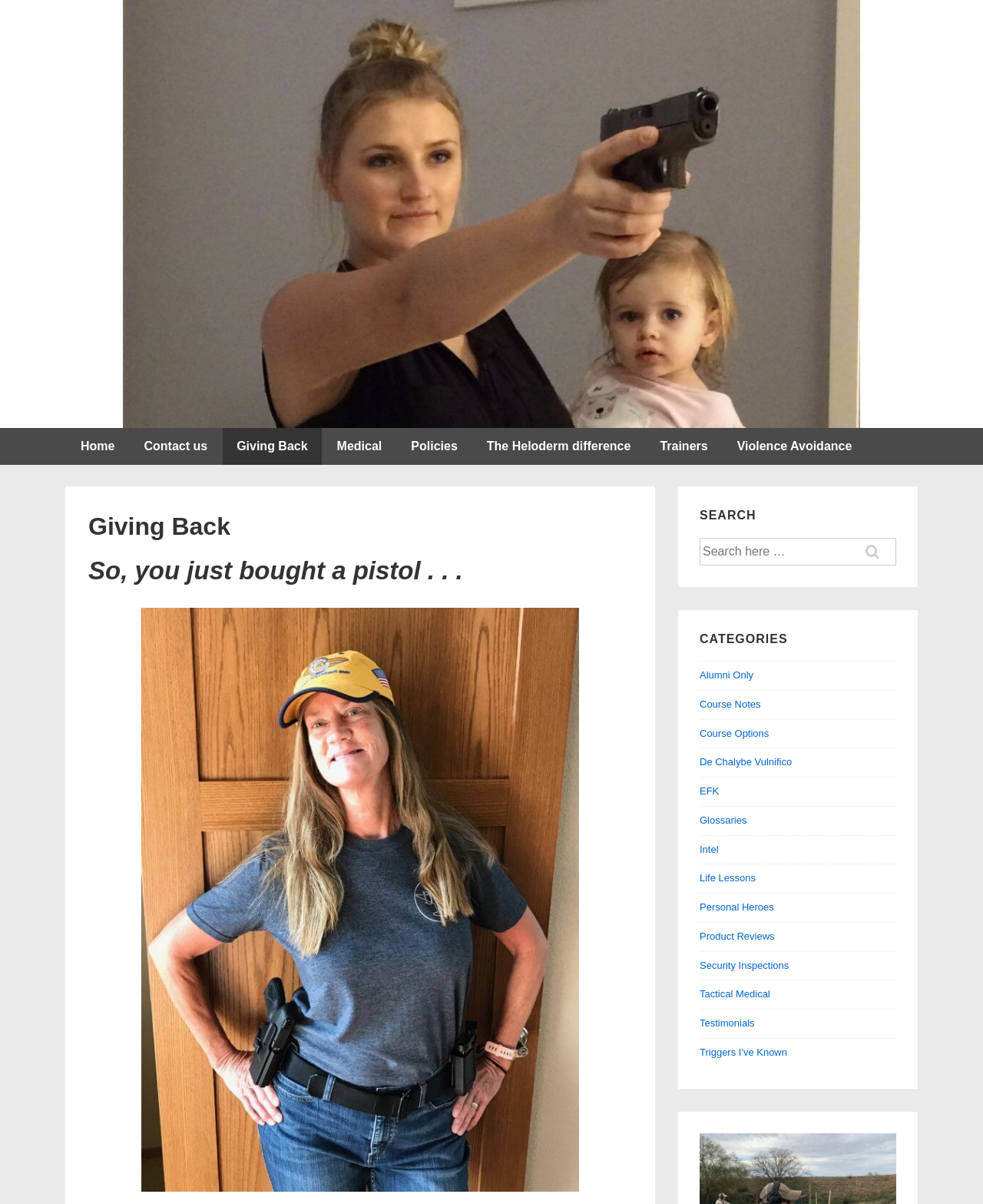How many links are there under 'CATEGORIES'?
Look at the screenshot and respond with one word or a short phrase.

14